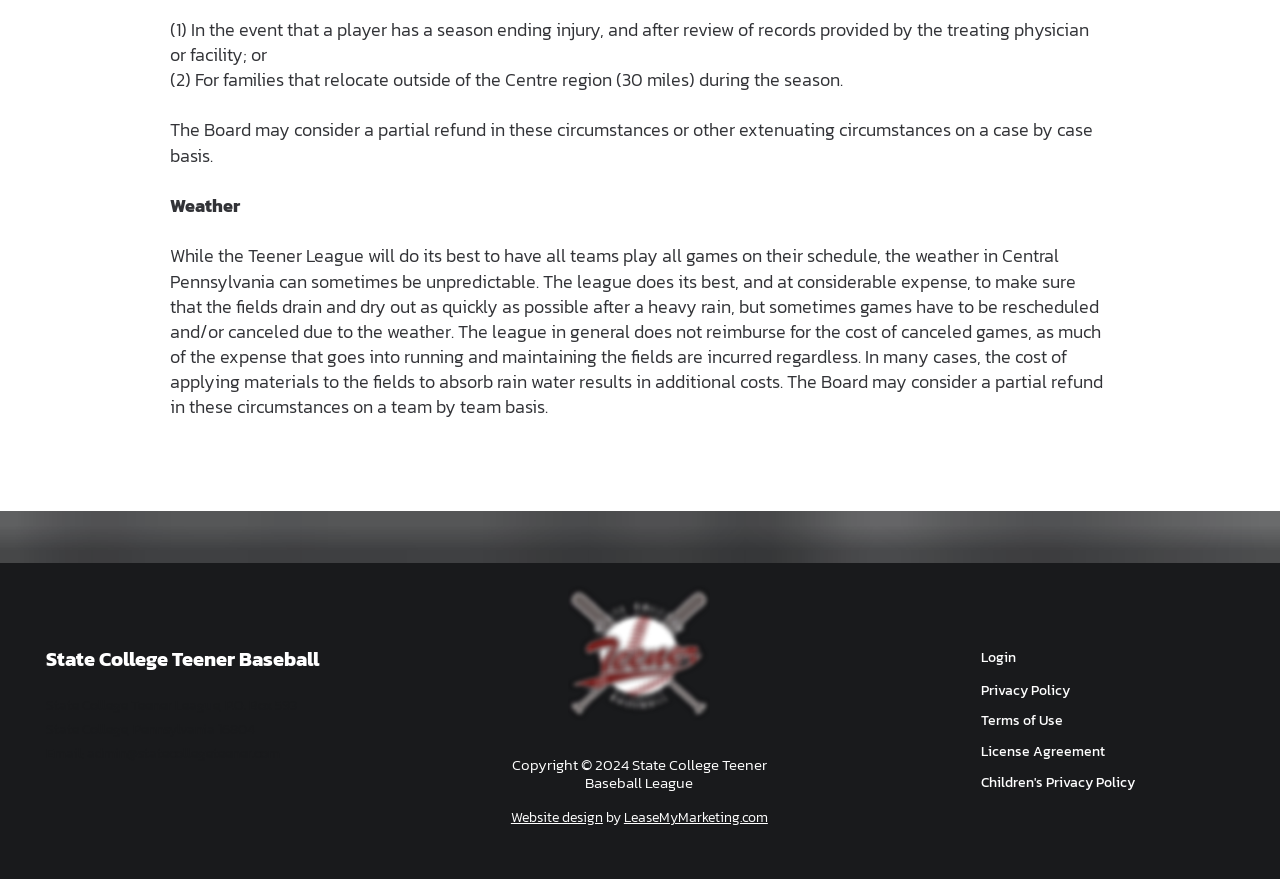Specify the bounding box coordinates of the region I need to click to perform the following instruction: "Visit the Facebook page". The coordinates must be four float numbers in the range of 0 to 1, i.e., [left, top, right, bottom].

[0.036, 0.886, 0.056, 0.916]